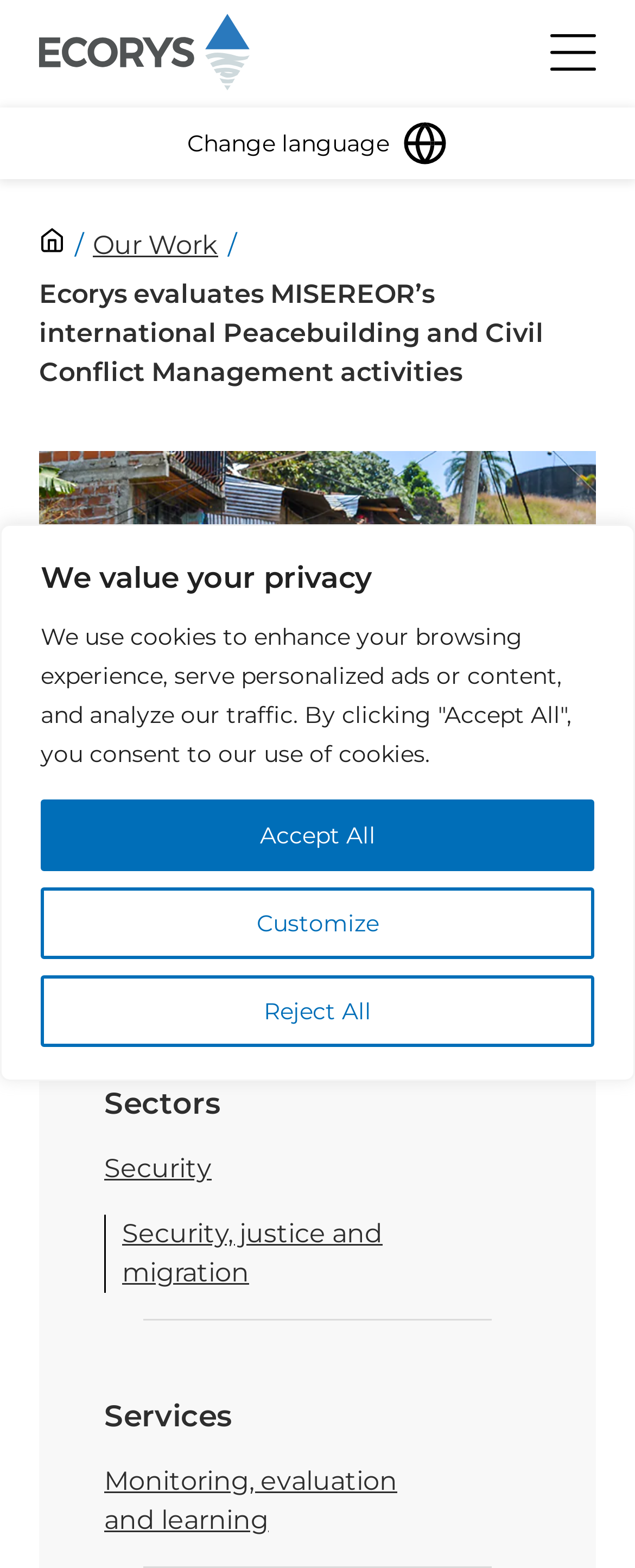Identify the bounding box coordinates of the section that should be clicked to achieve the task described: "Learn about Monitoring, evaluation and learning services".

[0.164, 0.934, 0.626, 0.979]